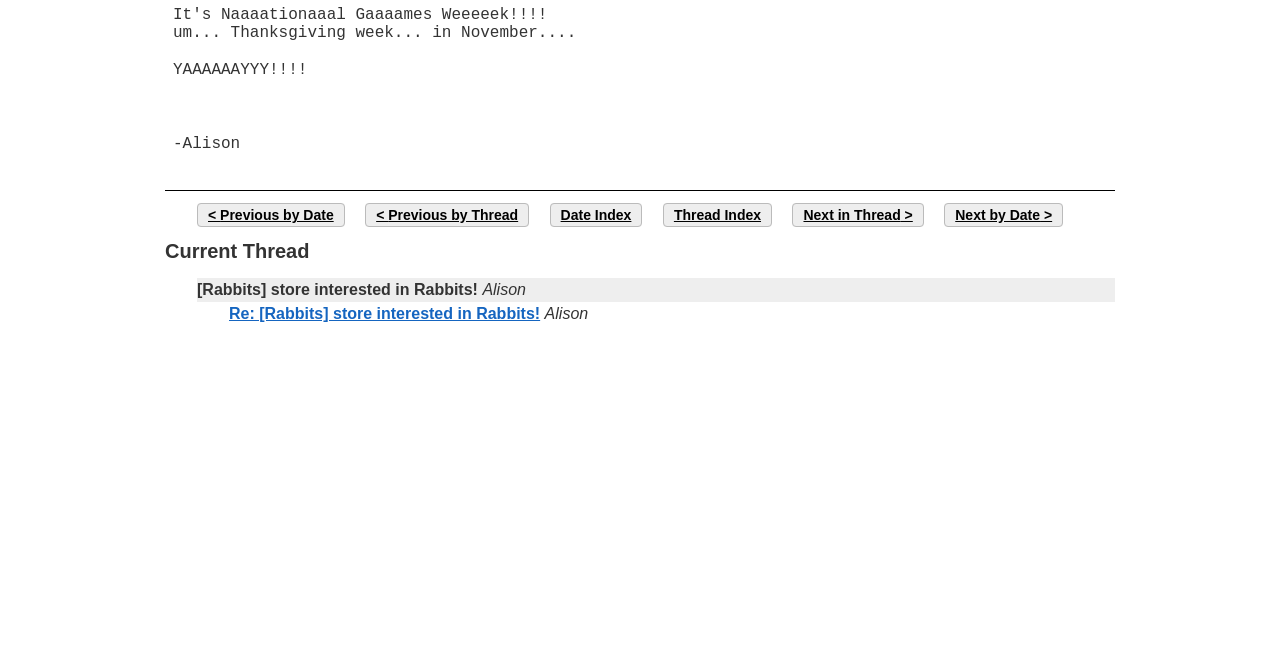Locate the bounding box coordinates of the UI element described by: "Next in Thread". Provide the coordinates as four float numbers between 0 and 1, formatted as [left, top, right, bottom].

[0.619, 0.294, 0.722, 0.331]